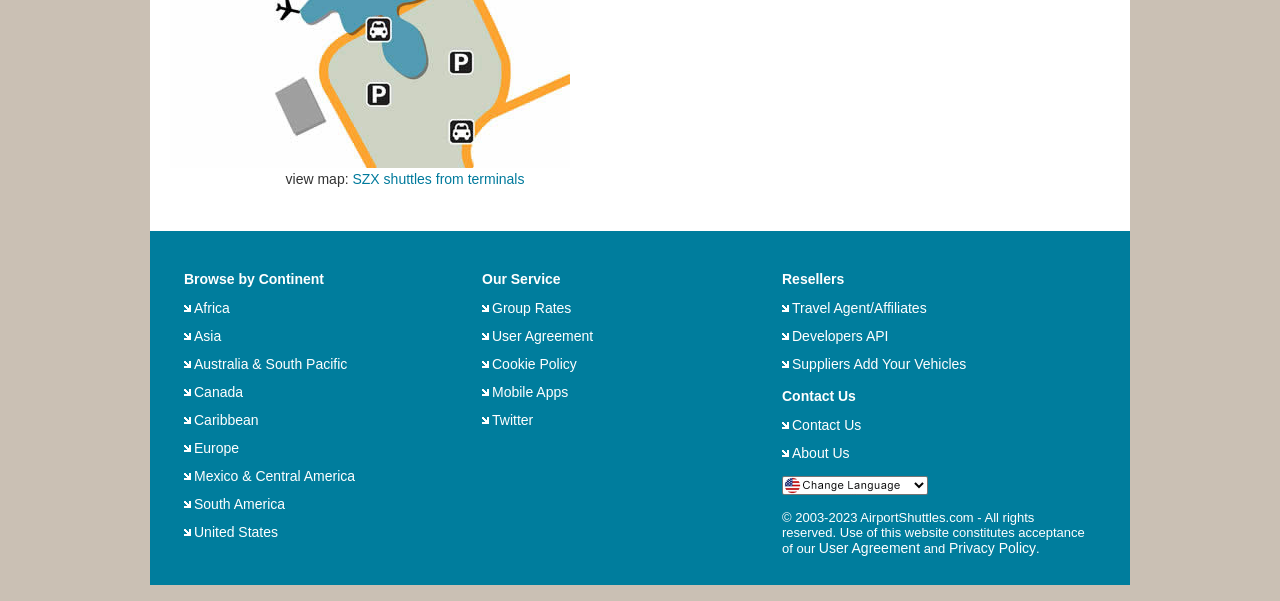What are the categories for browsing airport shuttles?
From the image, provide a succinct answer in one word or a short phrase.

By continent